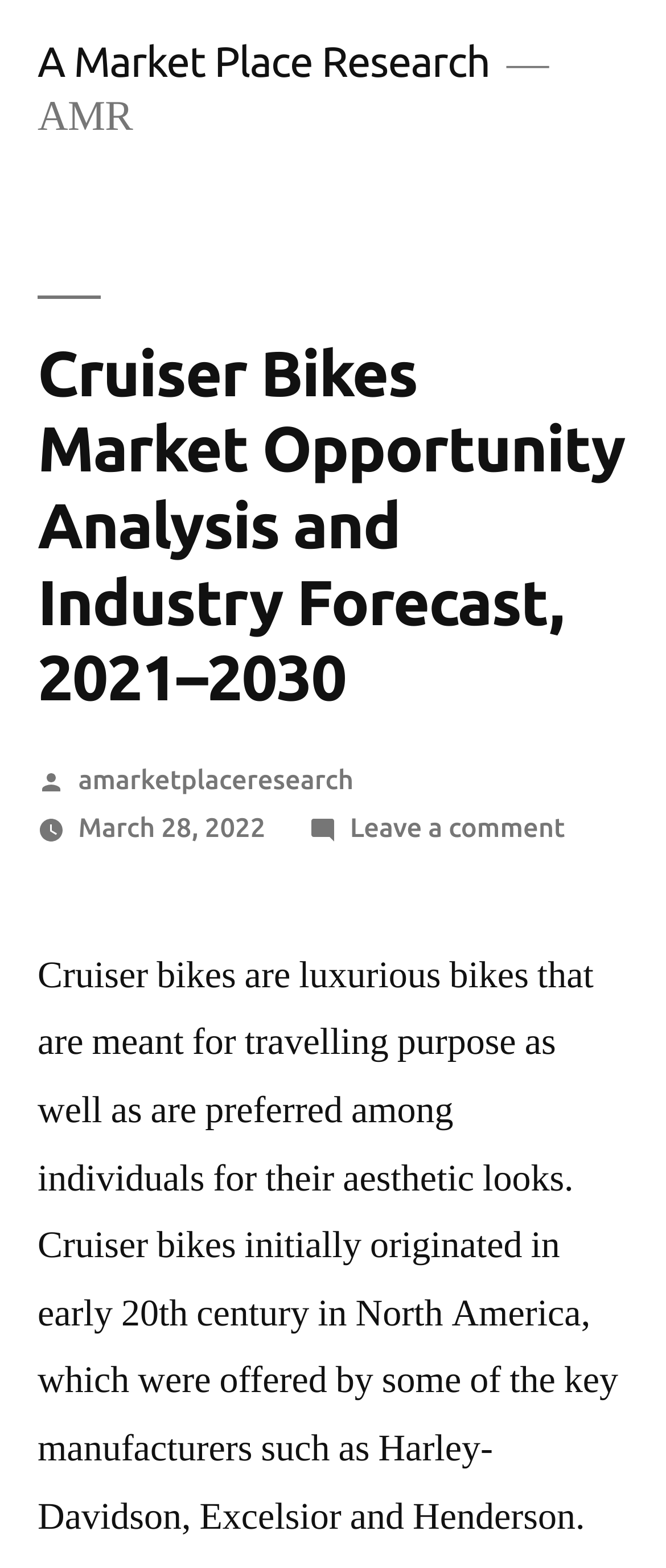Who is the author of the article?
Based on the content of the image, thoroughly explain and answer the question.

I found the answer by looking at the link element with the text 'amarketplaceresearch' which is a child of the header element. This link is likely to be the author of the article.